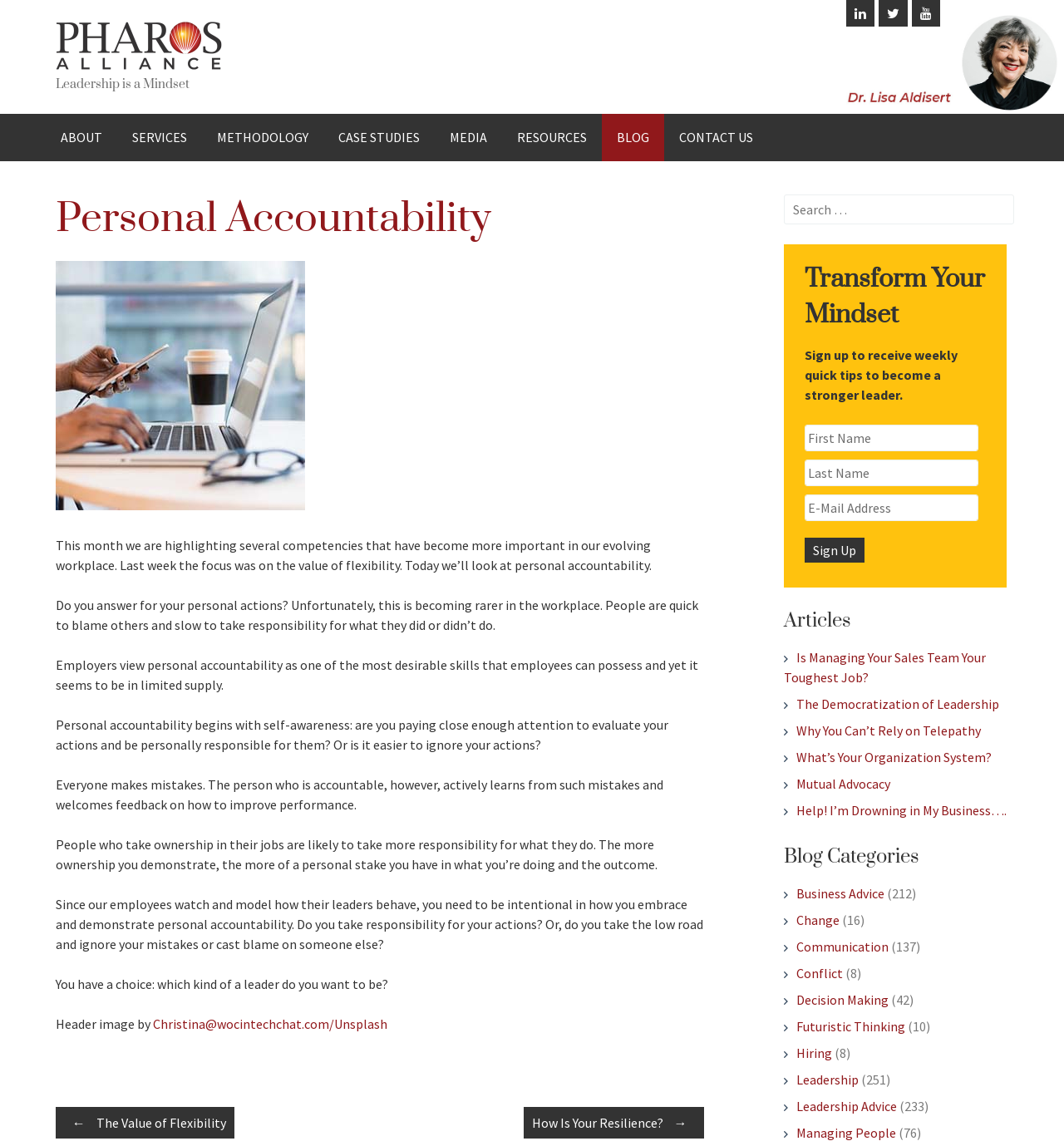By analyzing the image, answer the following question with a detailed response: What is the value discussed last week?

The value discussed last week can be found in the introductory paragraph, which states 'Last week the focus was on the value of flexibility.'.